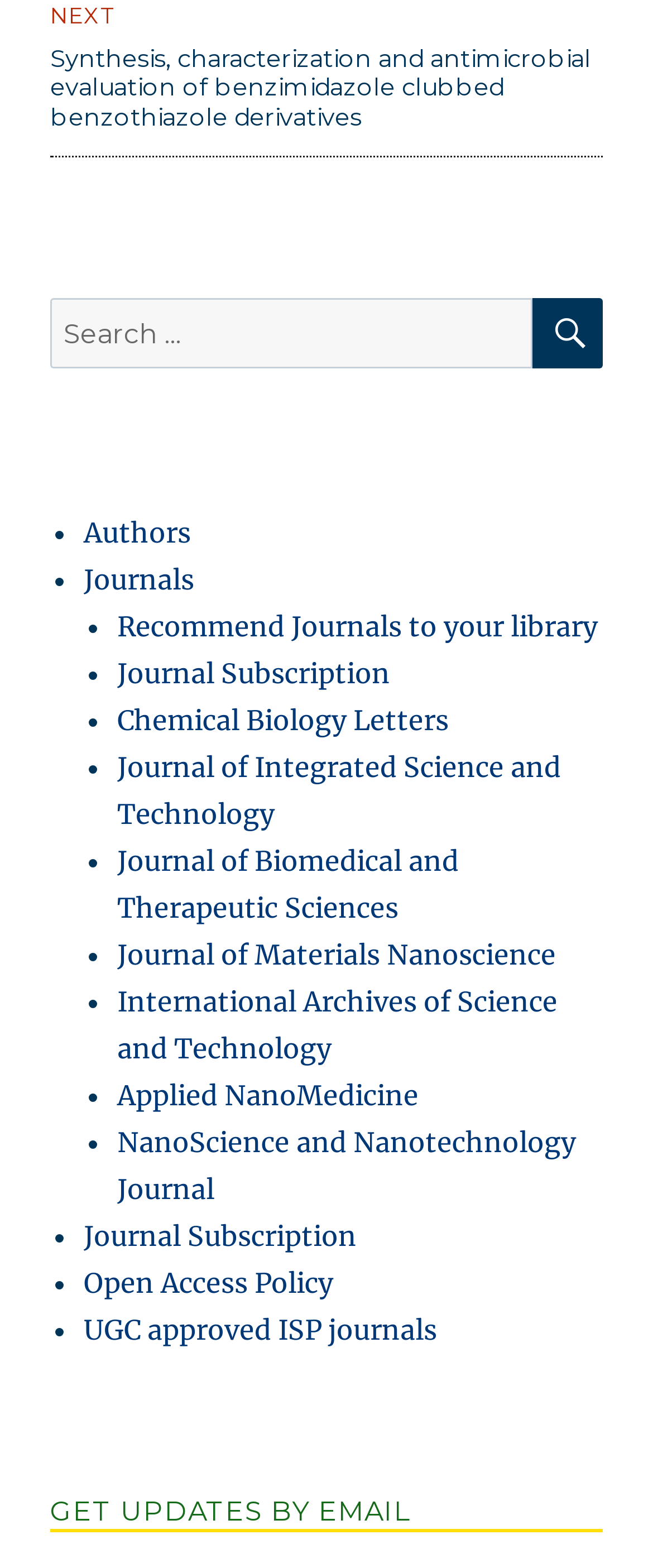Please identify the bounding box coordinates of the element I need to click to follow this instruction: "Search for something".

[0.077, 0.19, 0.815, 0.235]